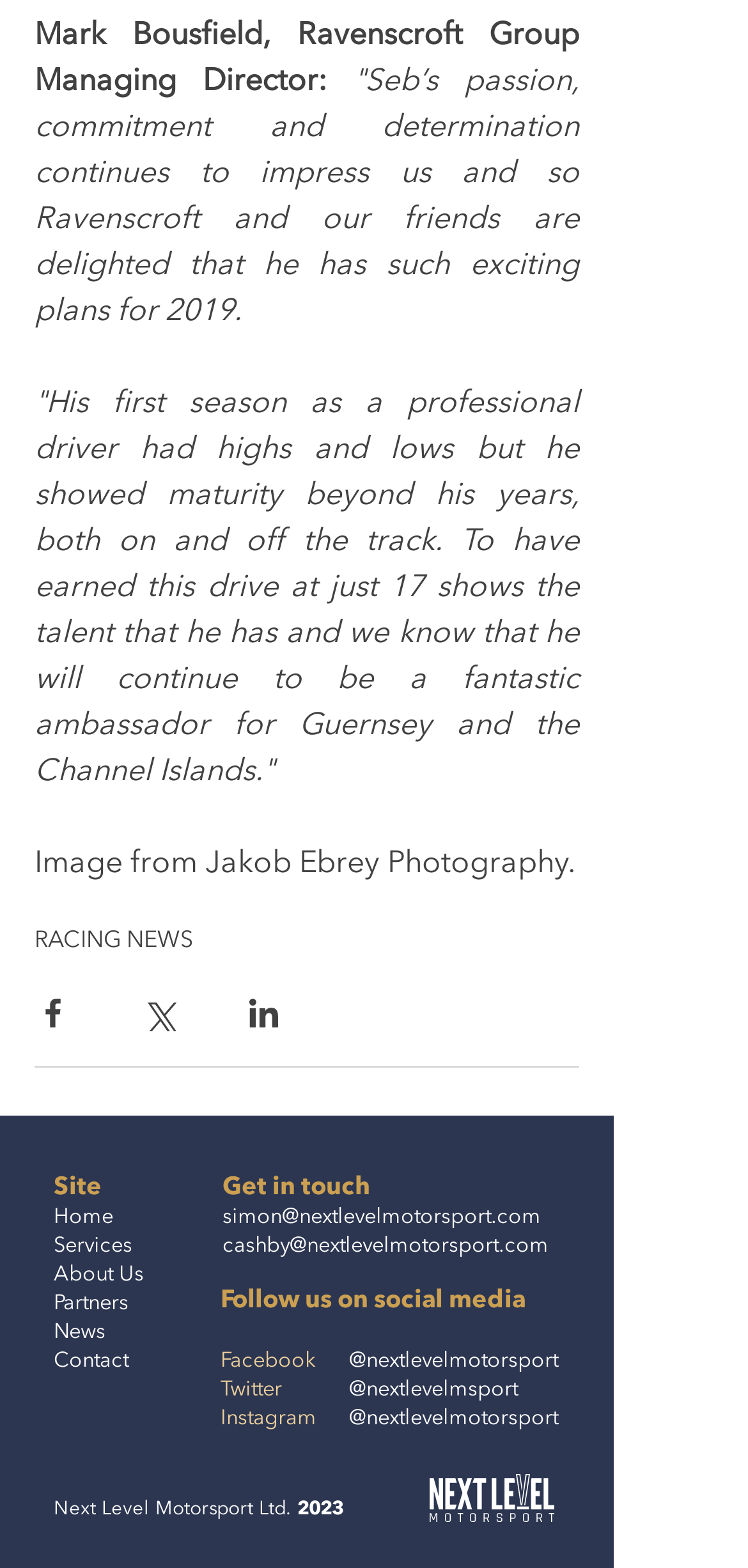Pinpoint the bounding box coordinates of the area that must be clicked to complete this instruction: "Contact us via 'simon@nextlevelmotorsport.com'".

[0.297, 0.767, 0.723, 0.785]